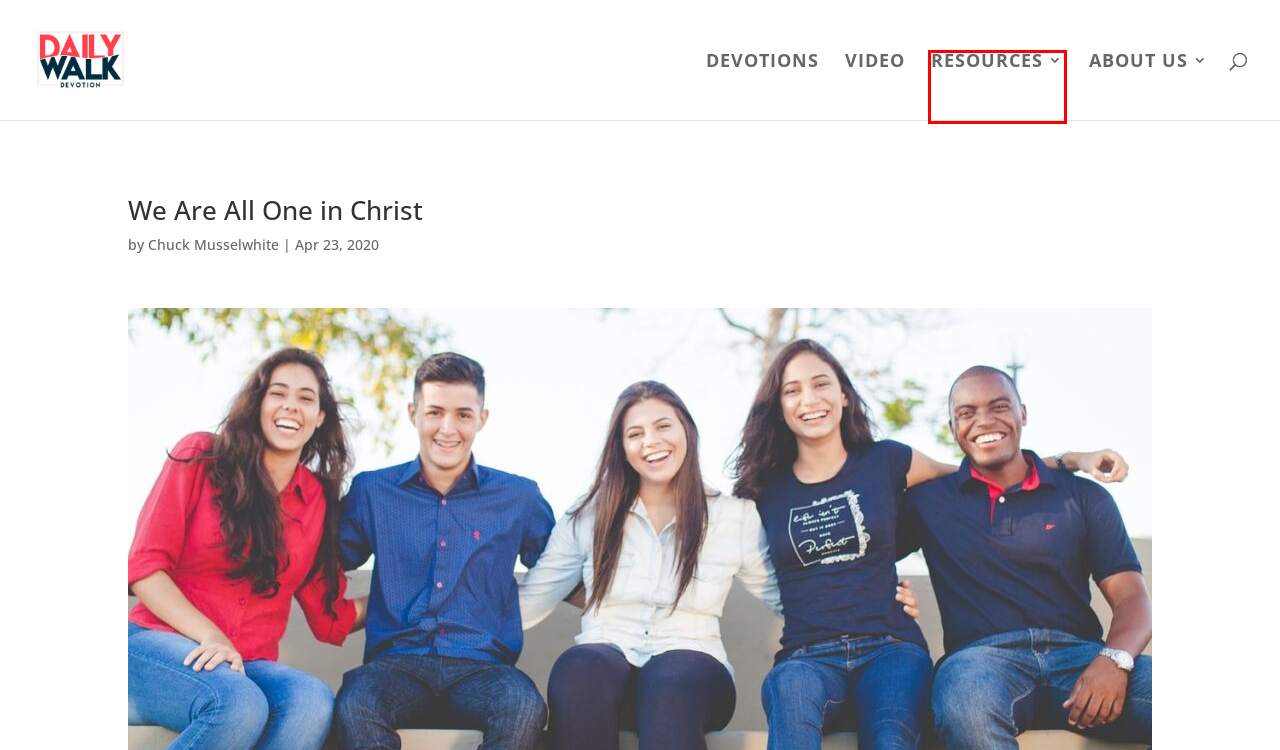You have a screenshot of a webpage with a red bounding box around an element. Choose the best matching webpage description that would appear after clicking the highlighted element. Here are the candidates:
A. Contact Us - Daily Walk Devotion
B. Pour Out Your Heart - Daily Walk Devotion
C. Daily Walk Devotion - Daily Walk Devotion
D. Books from Daily Walk Devotion - Daily Walk Devotion
E. ADA Accessibility Statement - Daily Walk Devotion
F. Affordable Digital Marketing | Local View Digital Markeitng
G. Chuck Musselwhite, Author at Daily Walk Devotion
H. Gal 3 ESV - By Faith, or by Works of the Law? - O - Bible Gateway

D